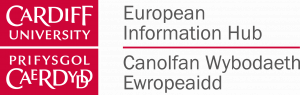Use one word or a short phrase to answer the question provided: 
What is the focus of the European Information Hub?

European studies and resources